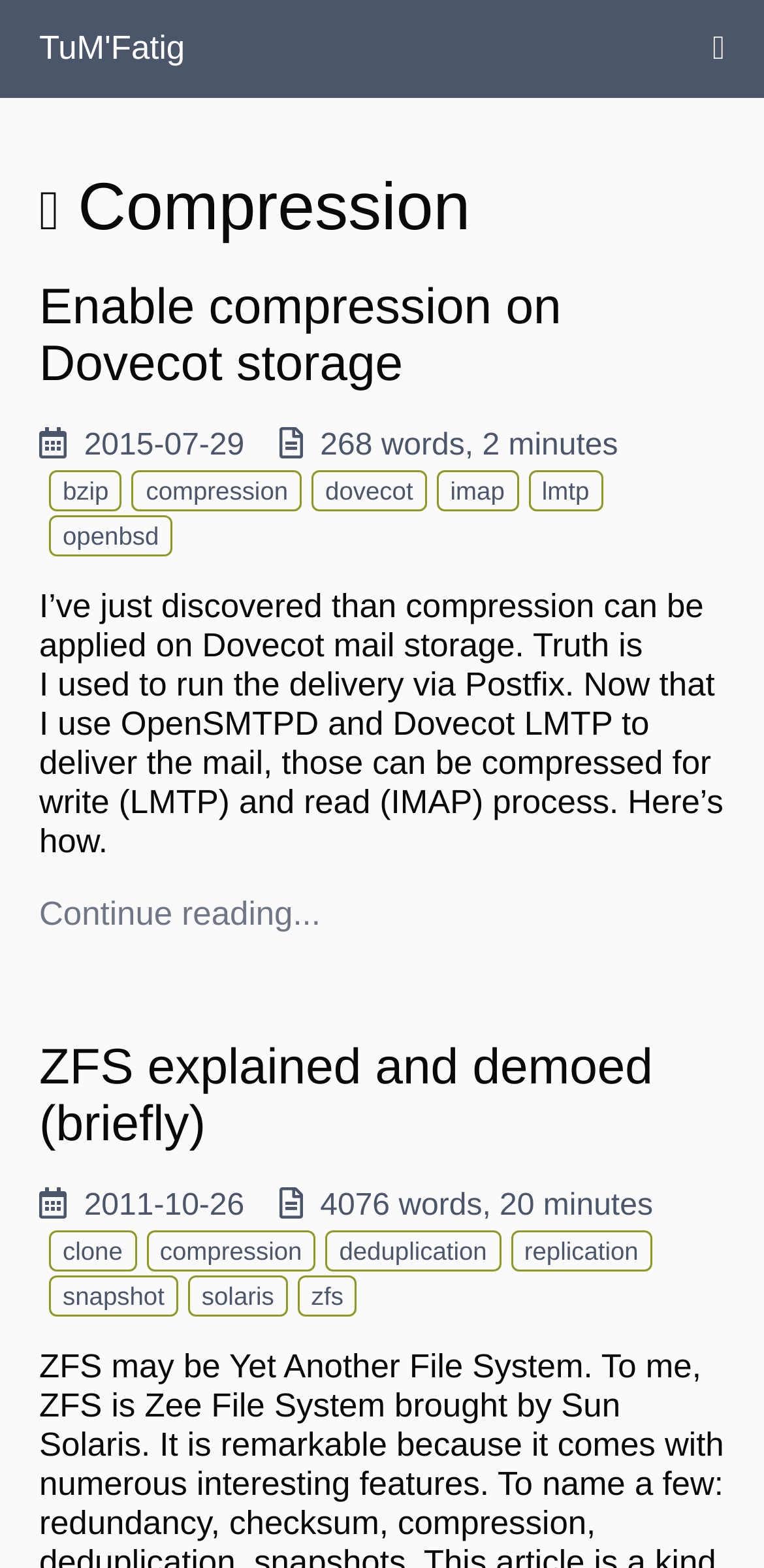Determine the bounding box coordinates of the clickable region to follow the instruction: "Explore the article about clone compression deduplication replication snapshot solaris zfs".

[0.051, 0.757, 0.949, 0.838]